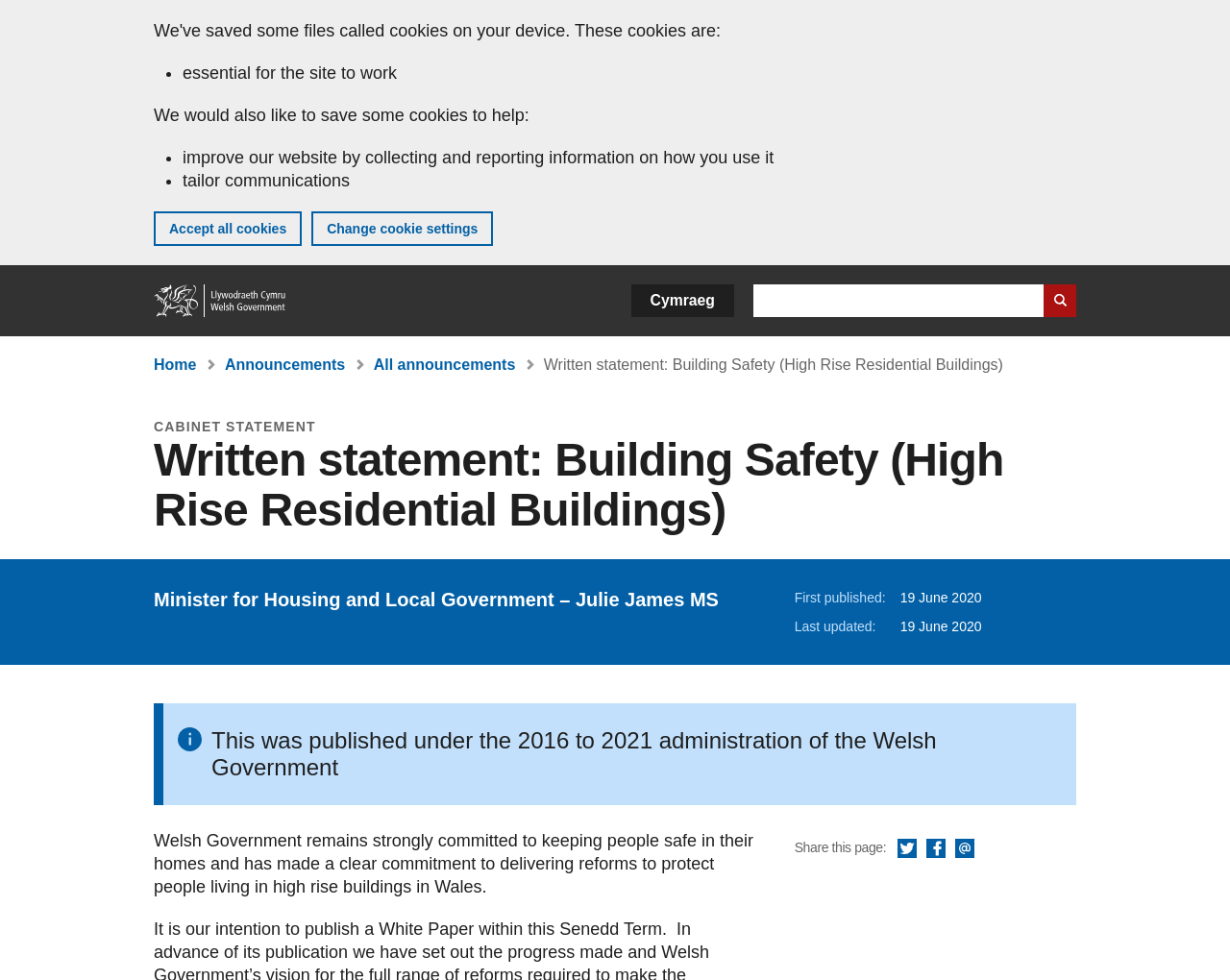What is the topic of the written statement?
Please ensure your answer is as detailed and informative as possible.

The answer can be found in the title of the written statement 'Written statement: Building Safety (High Rise Residential Buildings)' located at the top of the webpage, which indicates the topic of the statement.